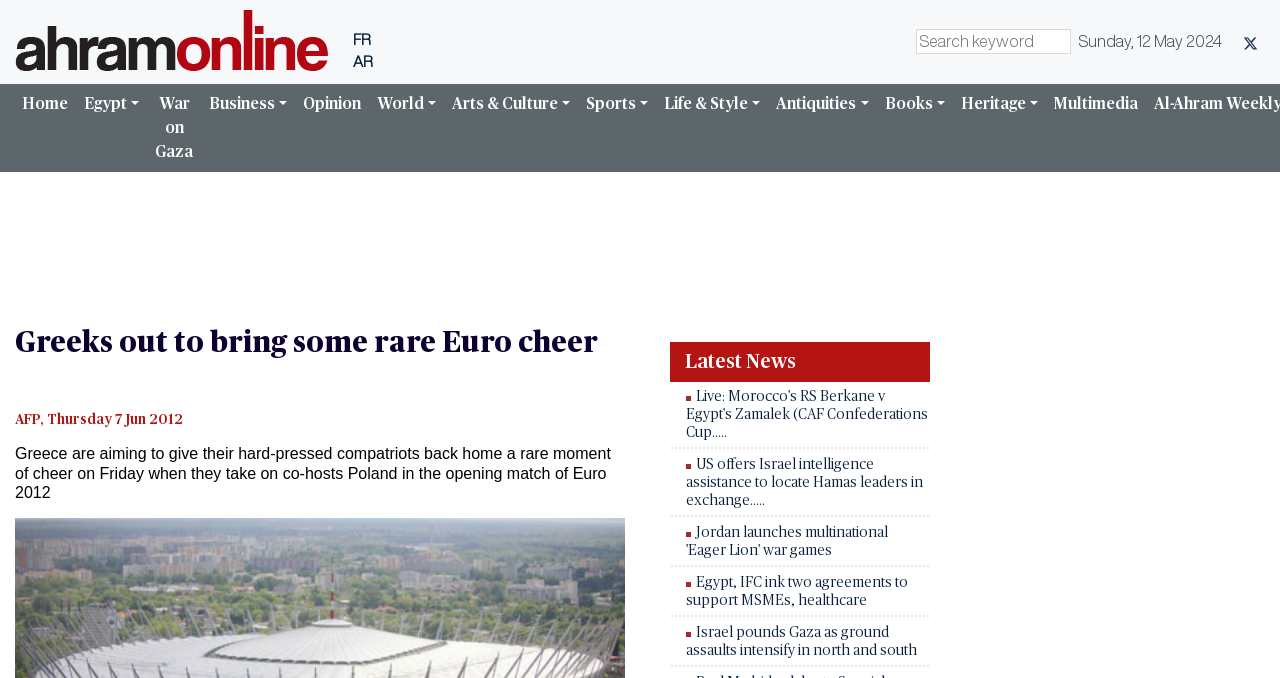Identify the bounding box coordinates of the region that should be clicked to execute the following instruction: "Read the article about Greeks out to bring some rare Euro cheer".

[0.012, 0.482, 0.488, 0.53]